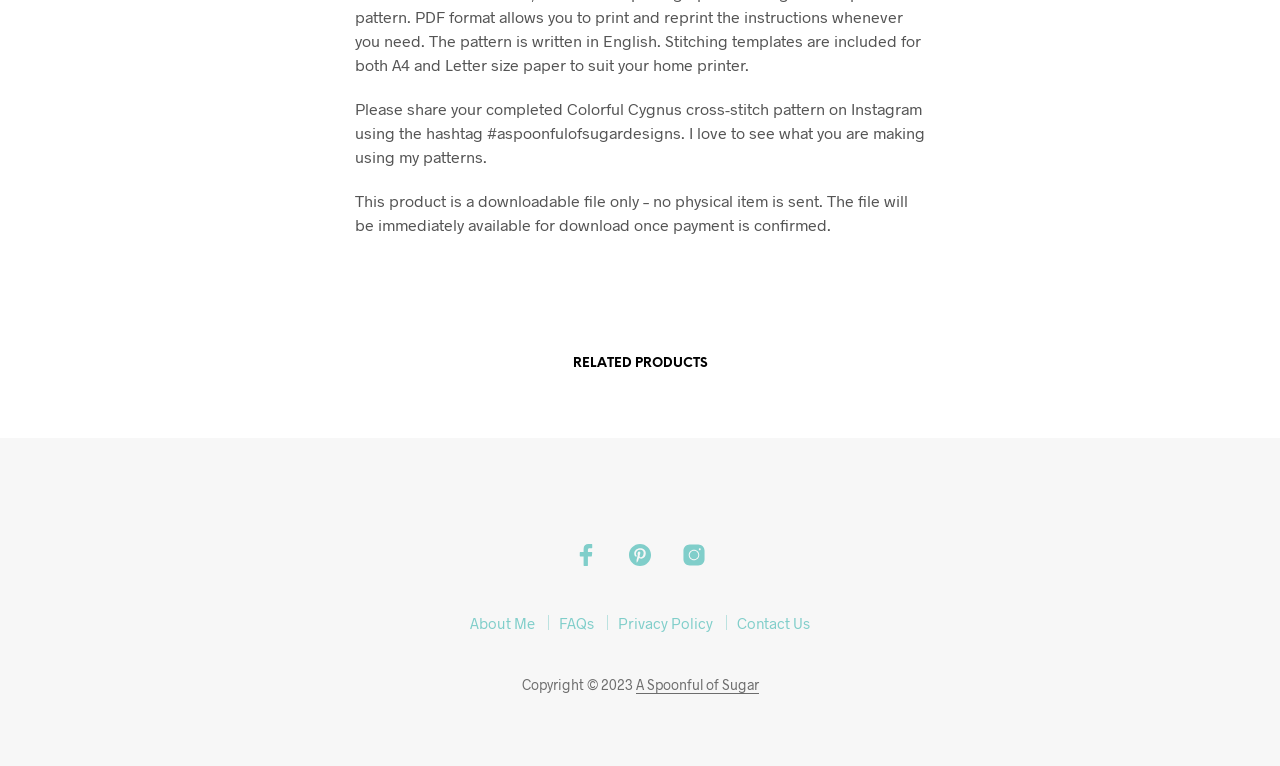What is the section below the main content?
Give a detailed response to the question by analyzing the screenshot.

The heading 'RELATED PRODUCTS' indicates that the section below the main content is related to products, and the links and images suggest that they are related products.